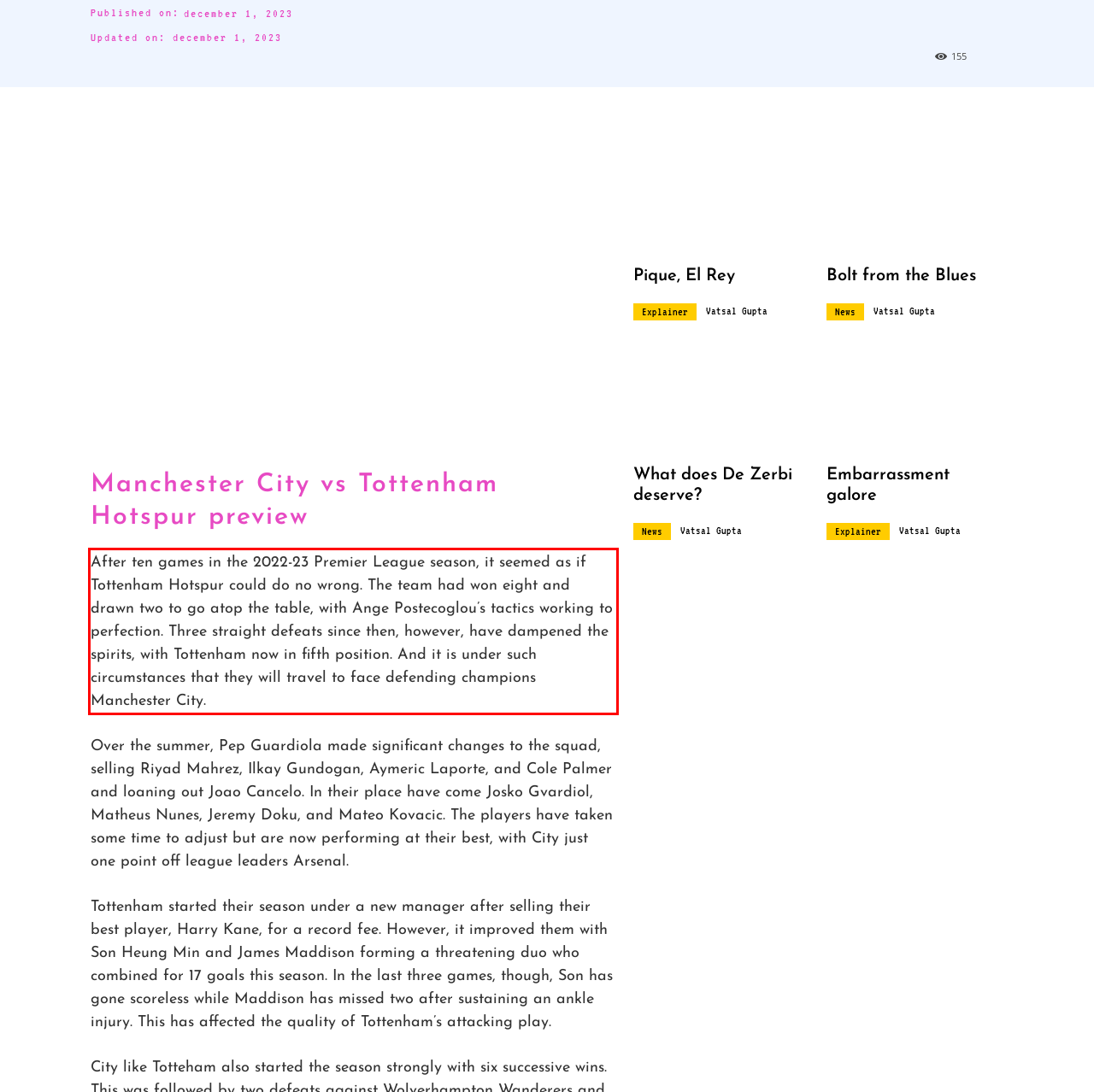With the provided screenshot of a webpage, locate the red bounding box and perform OCR to extract the text content inside it.

After ten games in the 2022-23 Premier League season, it seemed as if Tottenham Hotspur could do no wrong. The team had won eight and drawn two to go atop the table, with Ange Postecoglou’s tactics working to perfection. Three straight defeats since then, however, have dampened the spirits, with Tottenham now in fifth position. And it is under such circumstances that they will travel to face defending champions Manchester City.